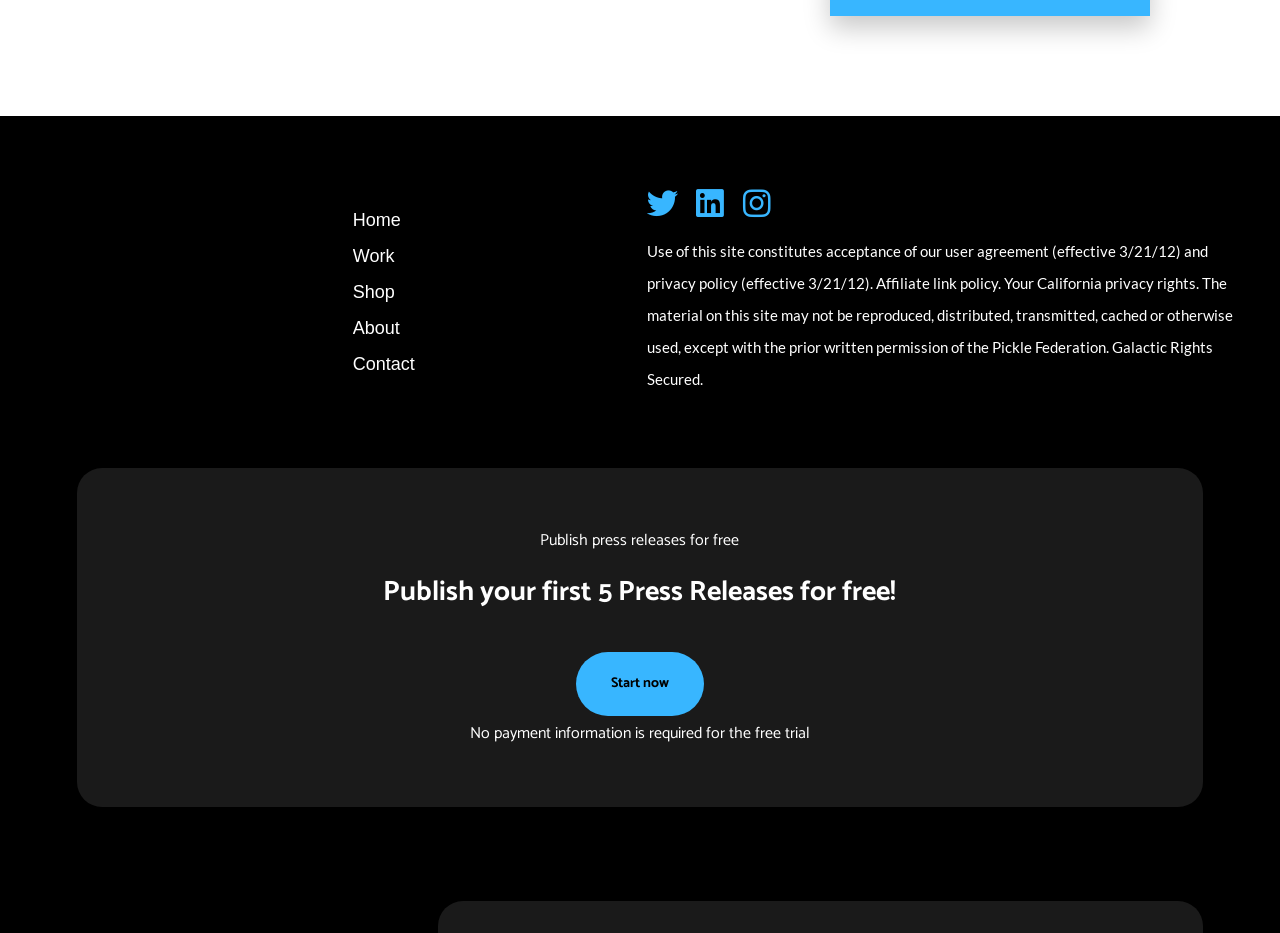With reference to the screenshot, provide a detailed response to the question below:
What is the policy mentioned at the bottom?

I found a static text at the bottom of the page which mentions the user agreement and privacy policy, effective from 3/21/12.